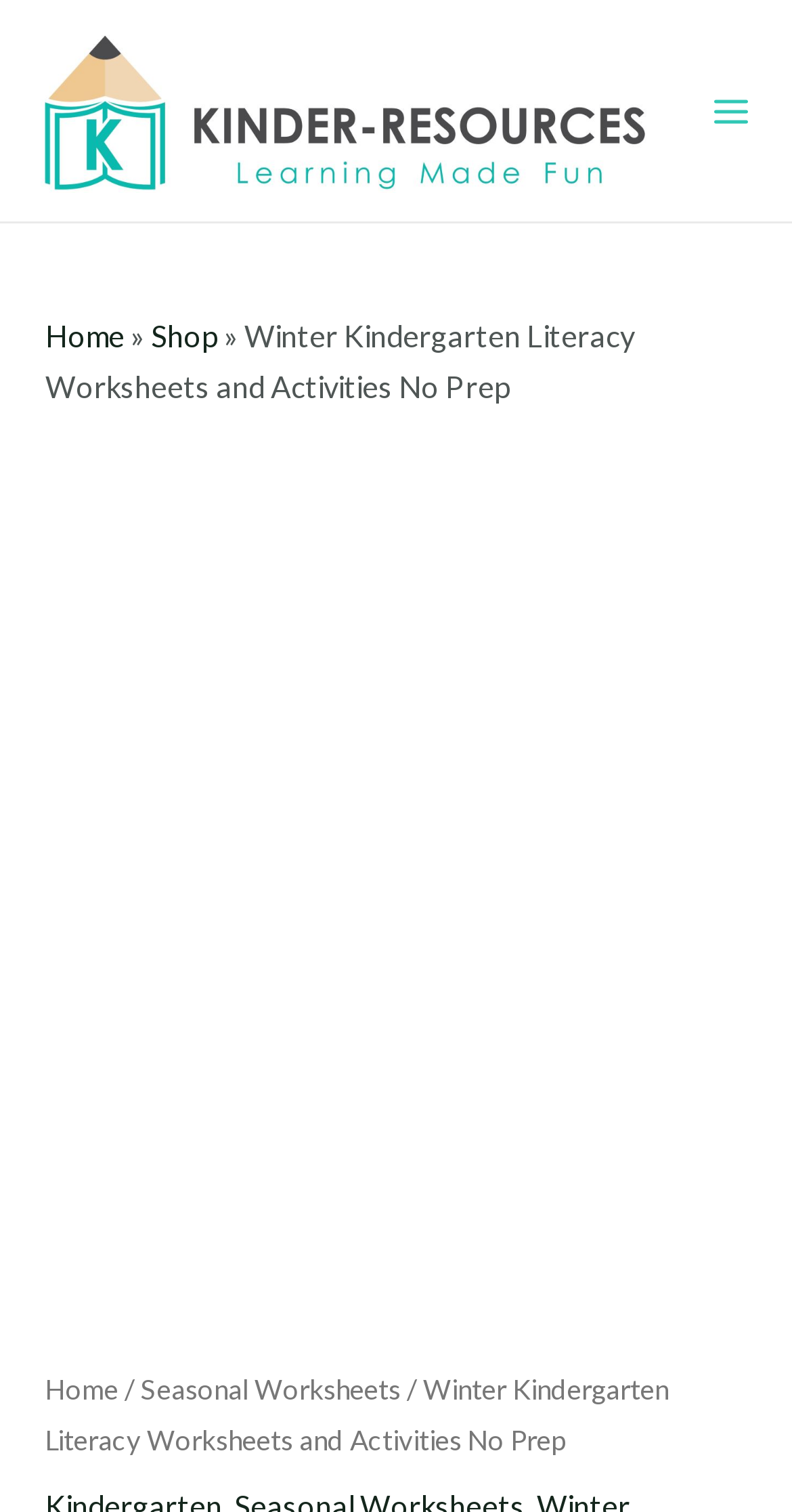What is the current section of the website?
Using the image as a reference, give an elaborate response to the question.

The breadcrumb navigation at the bottom of the webpage shows the current section as 'Winter Kindergarten Literacy Worksheets and Activities', which is also the title of the webpage.